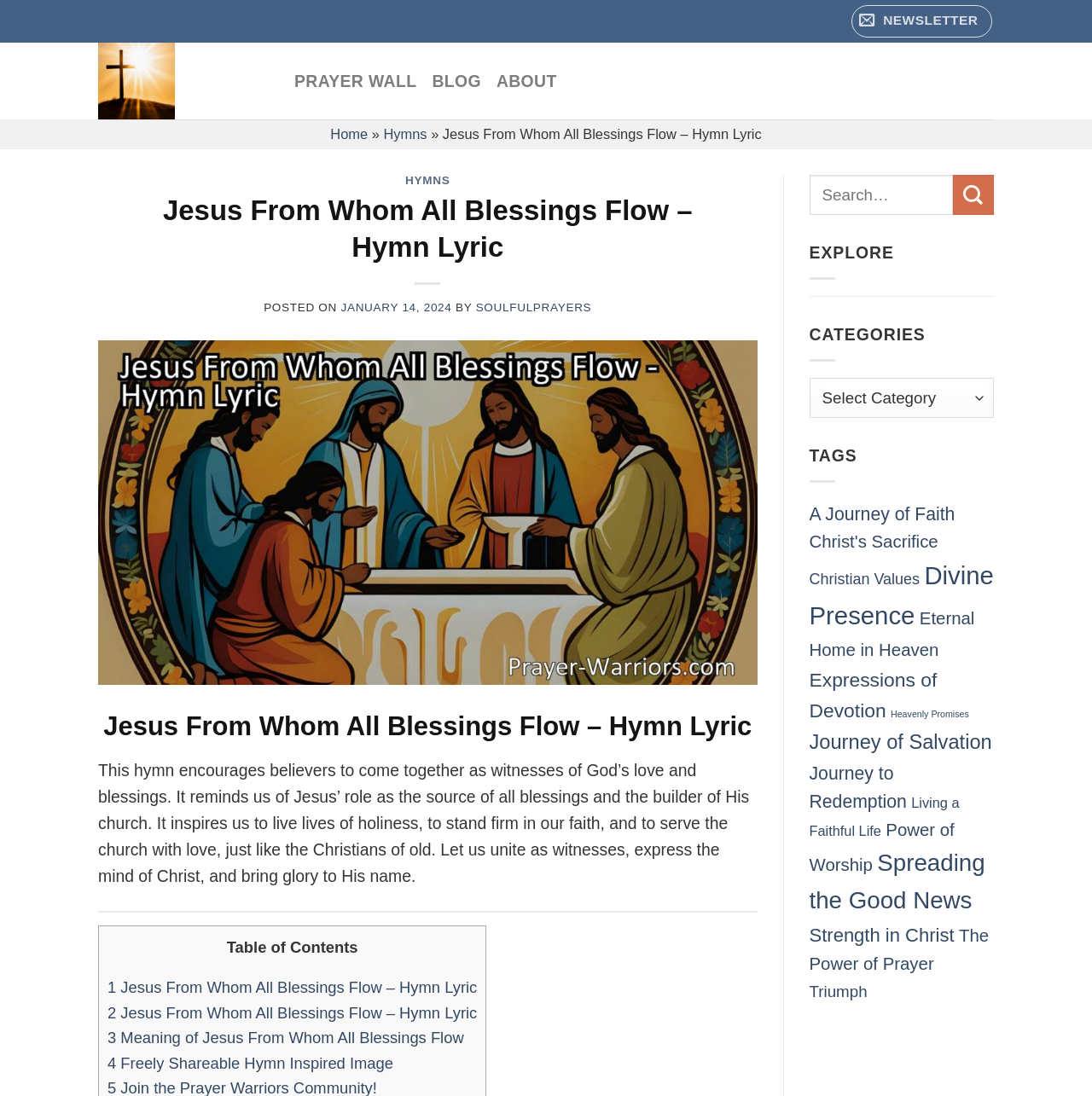Please give a one-word or short phrase response to the following question: 
What is the orientation of the separator below the 'Table of Contents'?

horizontal